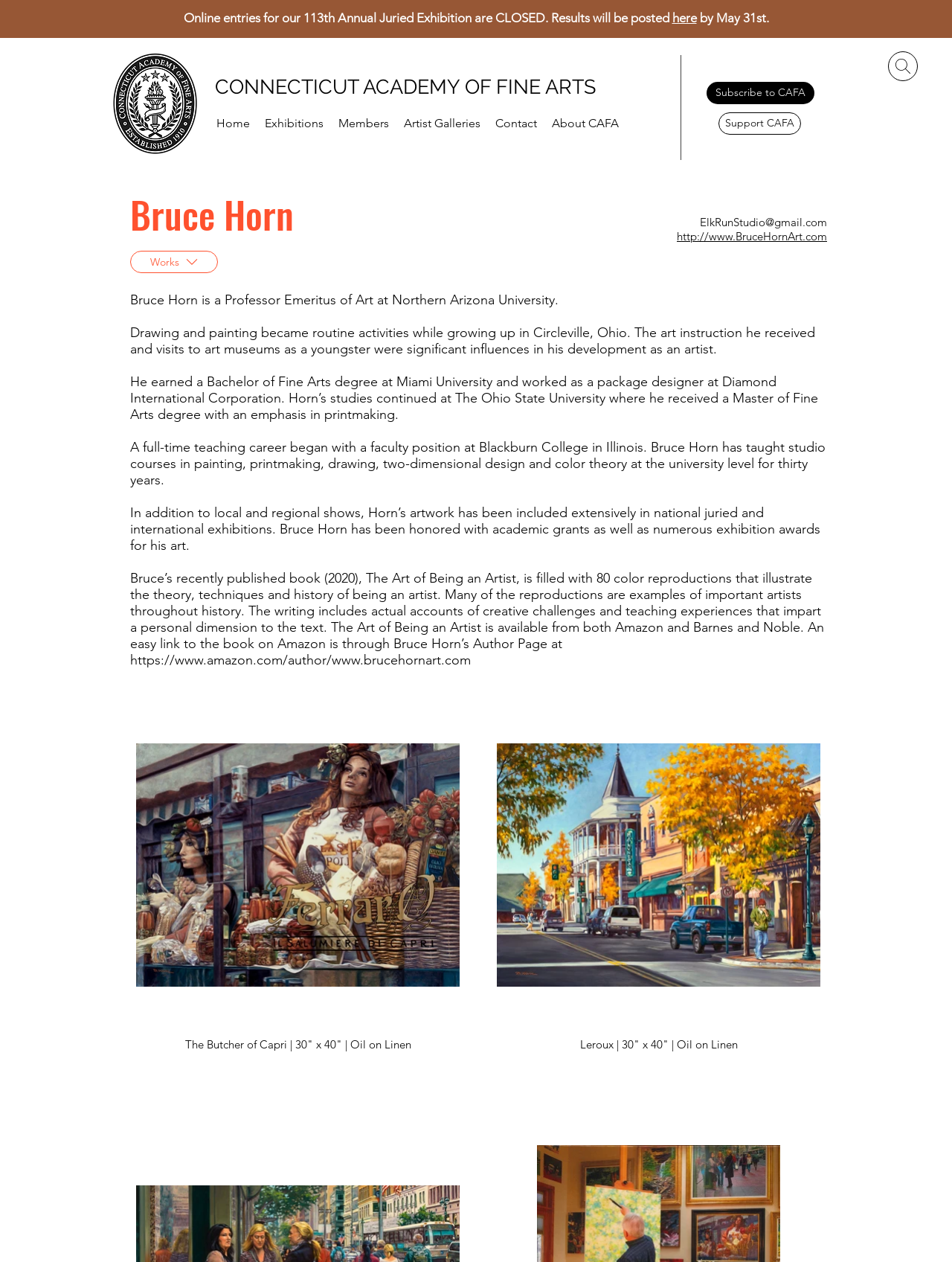Identify the bounding box coordinates for the UI element described by the following text: "About CAFA". Provide the coordinates as four float numbers between 0 and 1, in the format [left, top, right, bottom].

[0.572, 0.089, 0.658, 0.107]